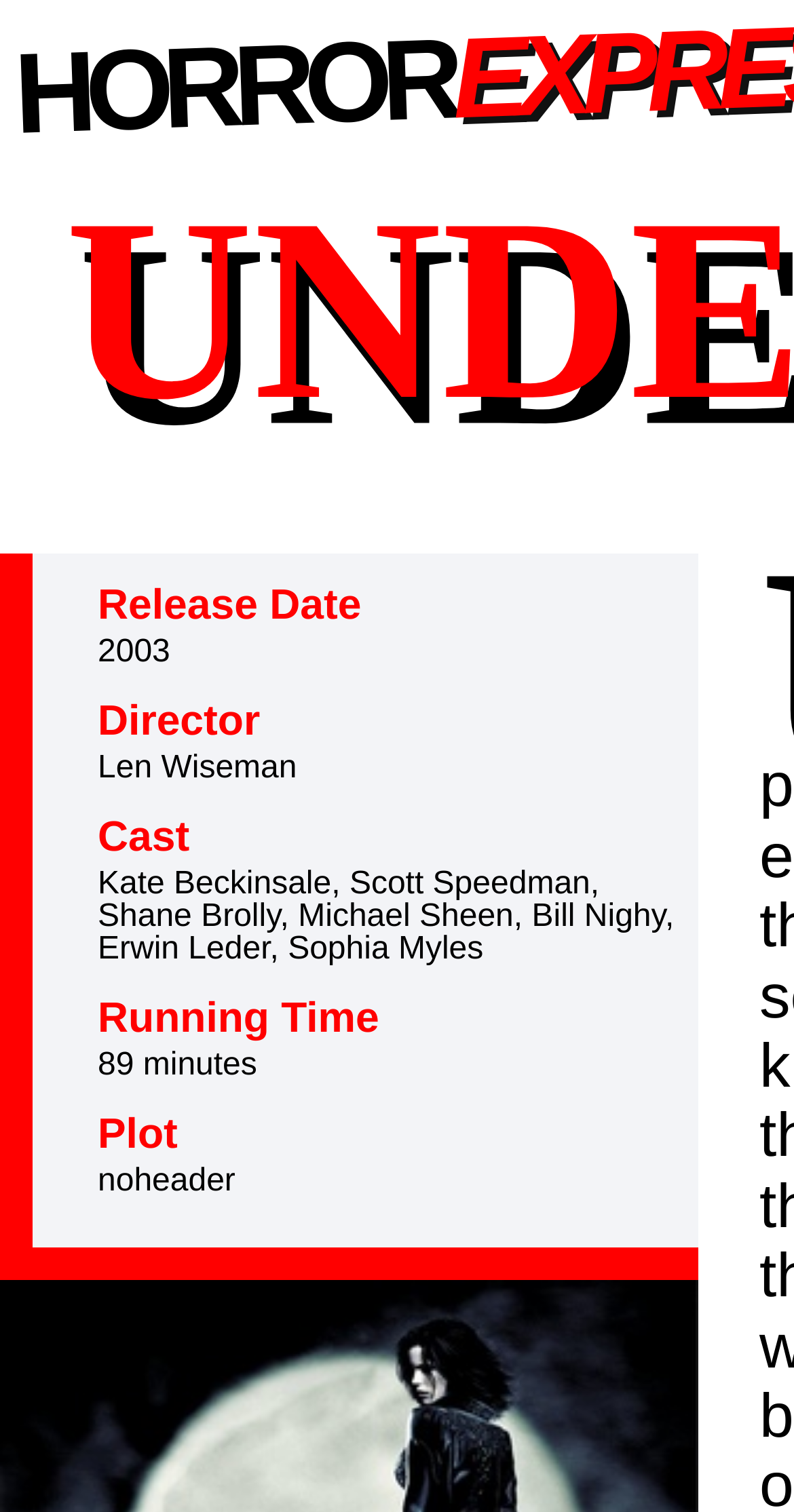Please analyze the image and provide a thorough answer to the question:
How long is the movie Underworld?

The running time of the movie Underworld can be found in the section labeled 'Running Time' which is located below the 'Cast' section. The corresponding text is '89 minutes'.